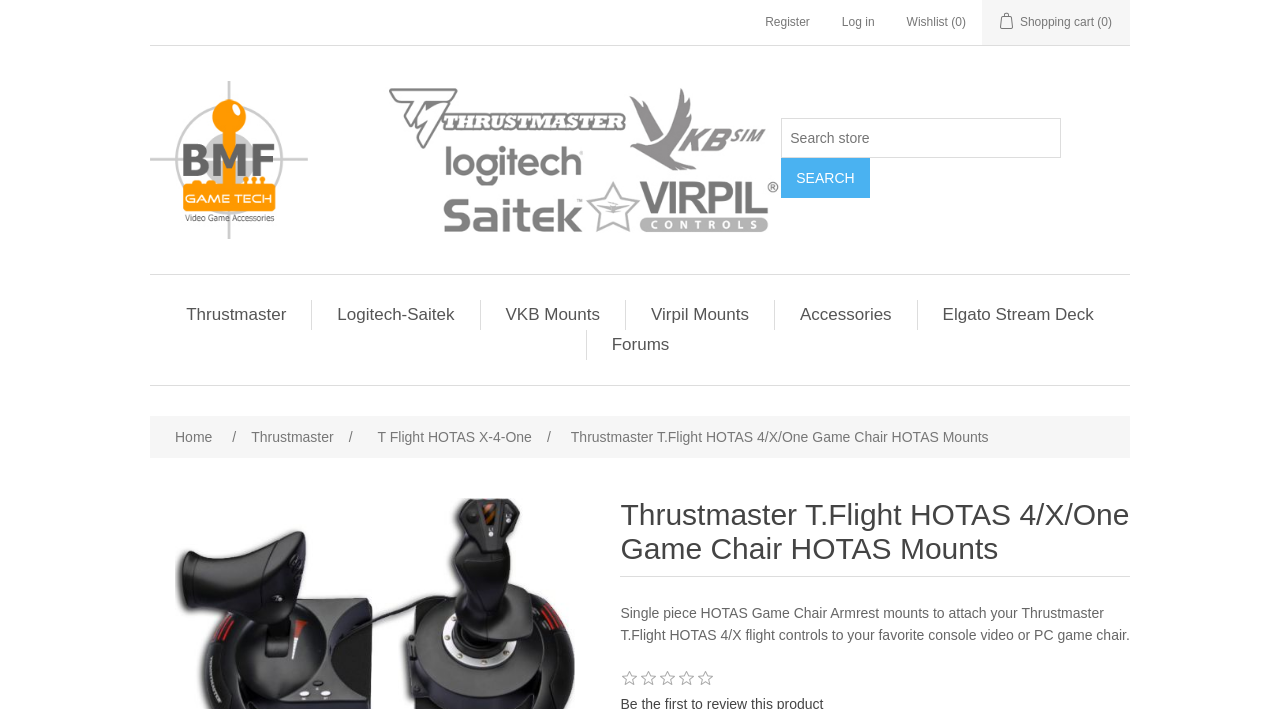What is the brand of the gaming chair armrest mount?
Provide a detailed answer to the question, using the image to inform your response.

I found the answer by looking at the text 'Thrustmaster T.Flight HOTAS 4/X Single Piece Game Chair Armrest Mounts' which is the title of the webpage. It clearly mentions the brand name as Thrustmaster.